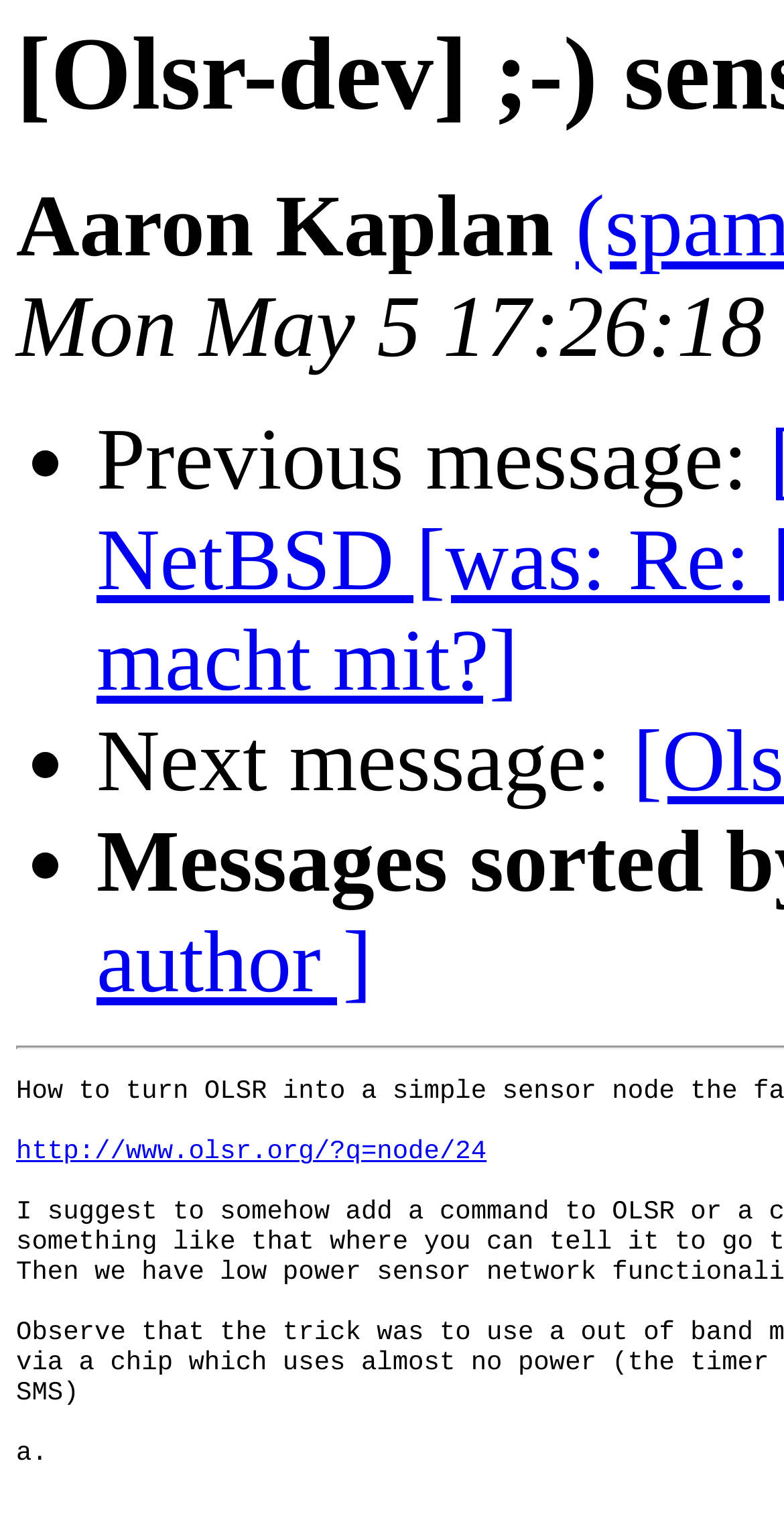How many list markers are there?
Give a one-word or short-phrase answer derived from the screenshot.

3